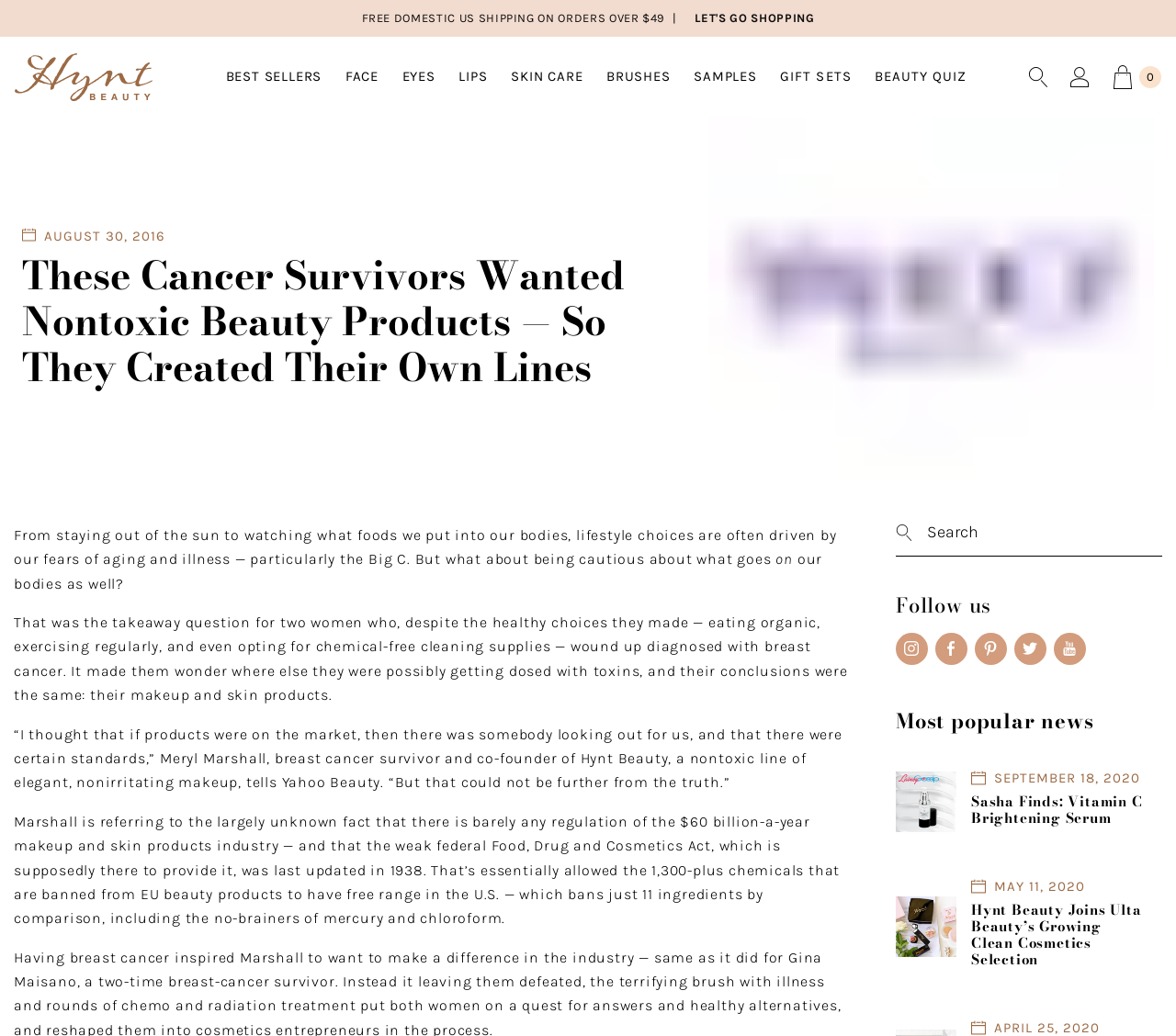Identify the bounding box coordinates of the part that should be clicked to carry out this instruction: "Follow on 'Instagram'".

[0.762, 0.61, 0.789, 0.641]